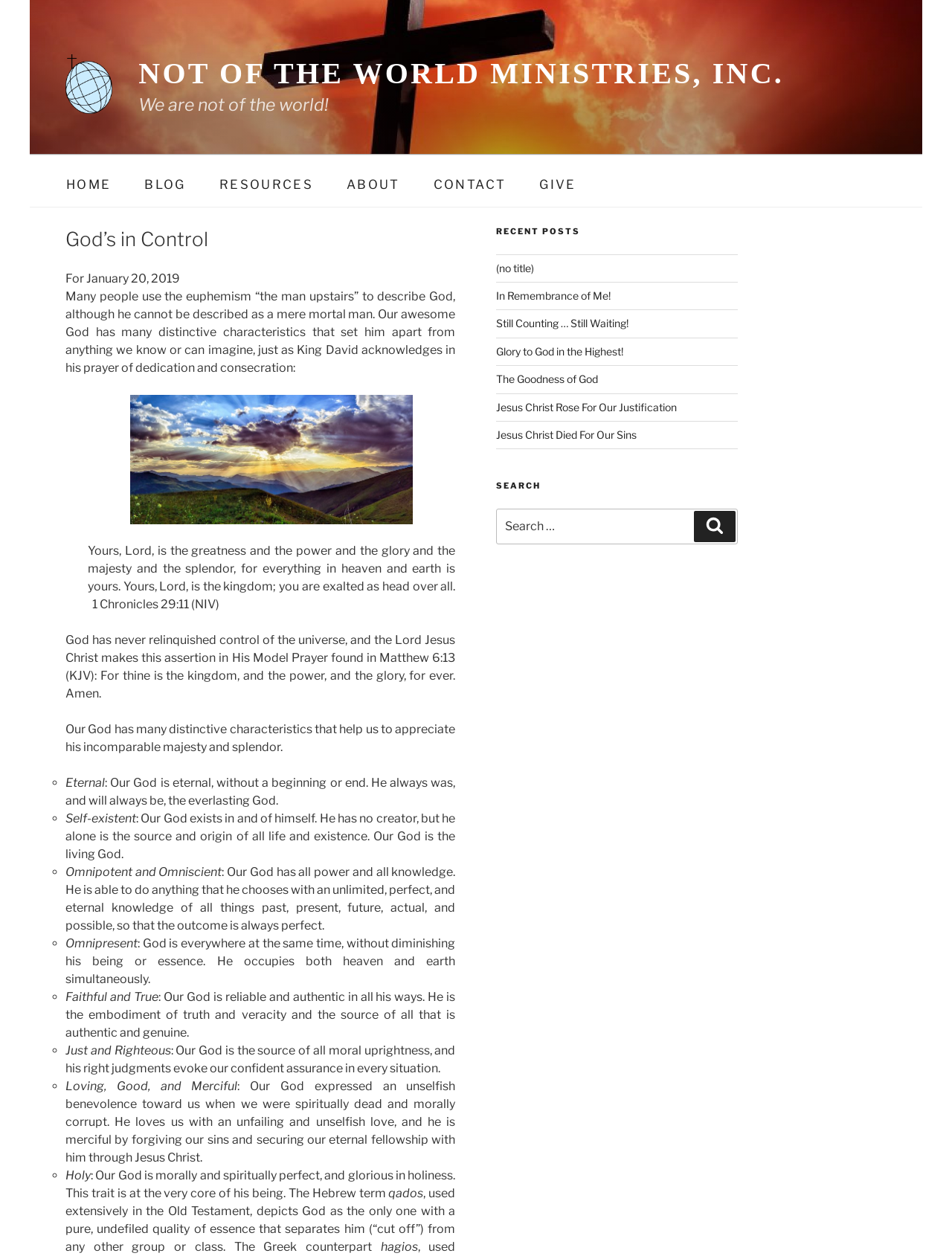What is the purpose of the 'SEARCH' section?
Using the visual information, answer the question in a single word or phrase.

To search the website